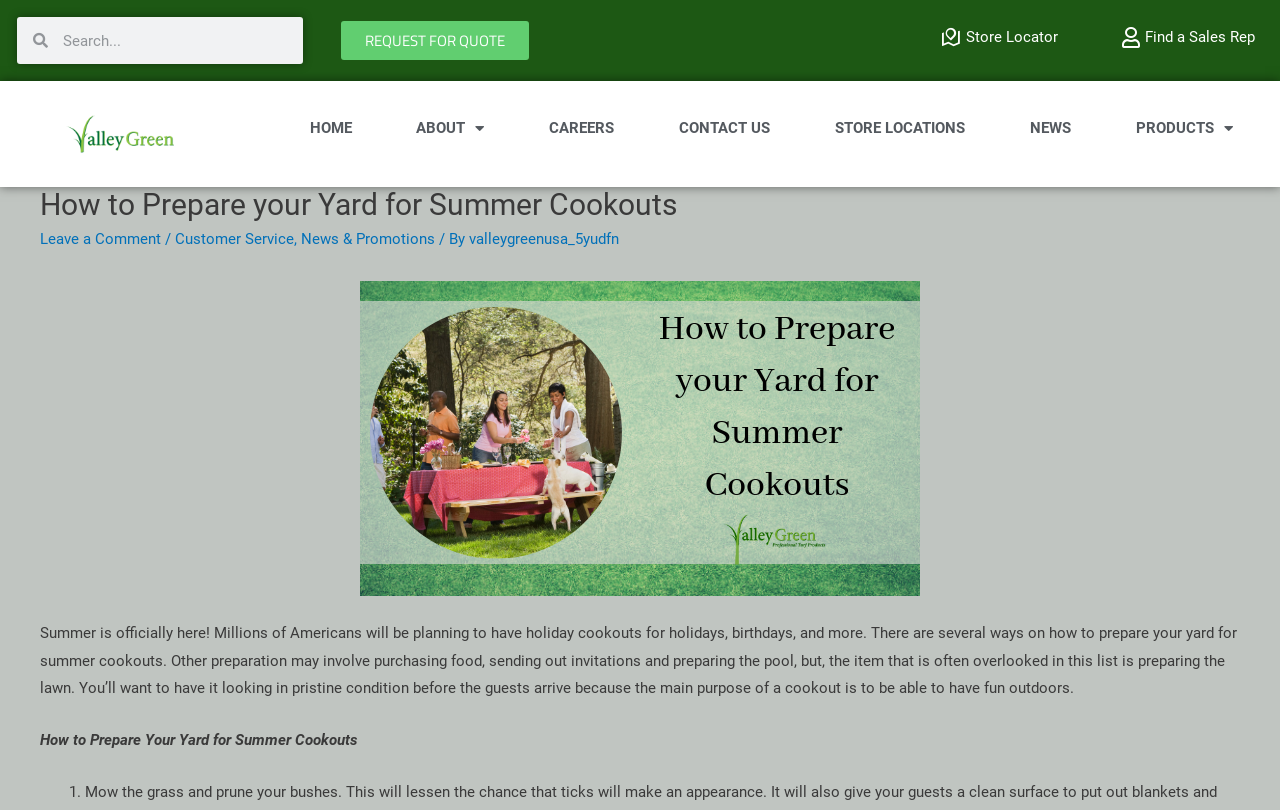Answer the question in a single word or phrase:
What is often overlooked when preparing for a cookout?

Preparing the lawn